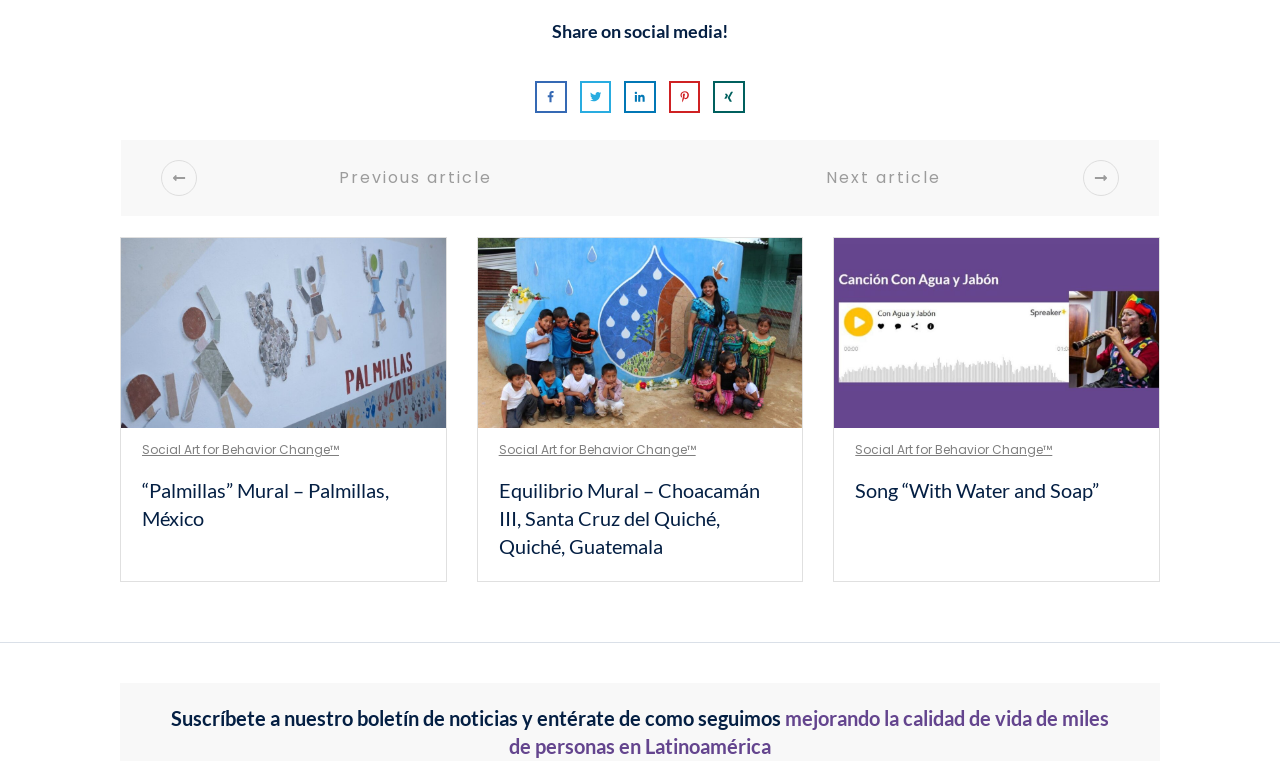Determine the bounding box coordinates of the section to be clicked to follow the instruction: "Click the previous article". The coordinates should be given as four float numbers between 0 and 1, formatted as [left, top, right, bottom].

[0.095, 0.184, 0.515, 0.284]